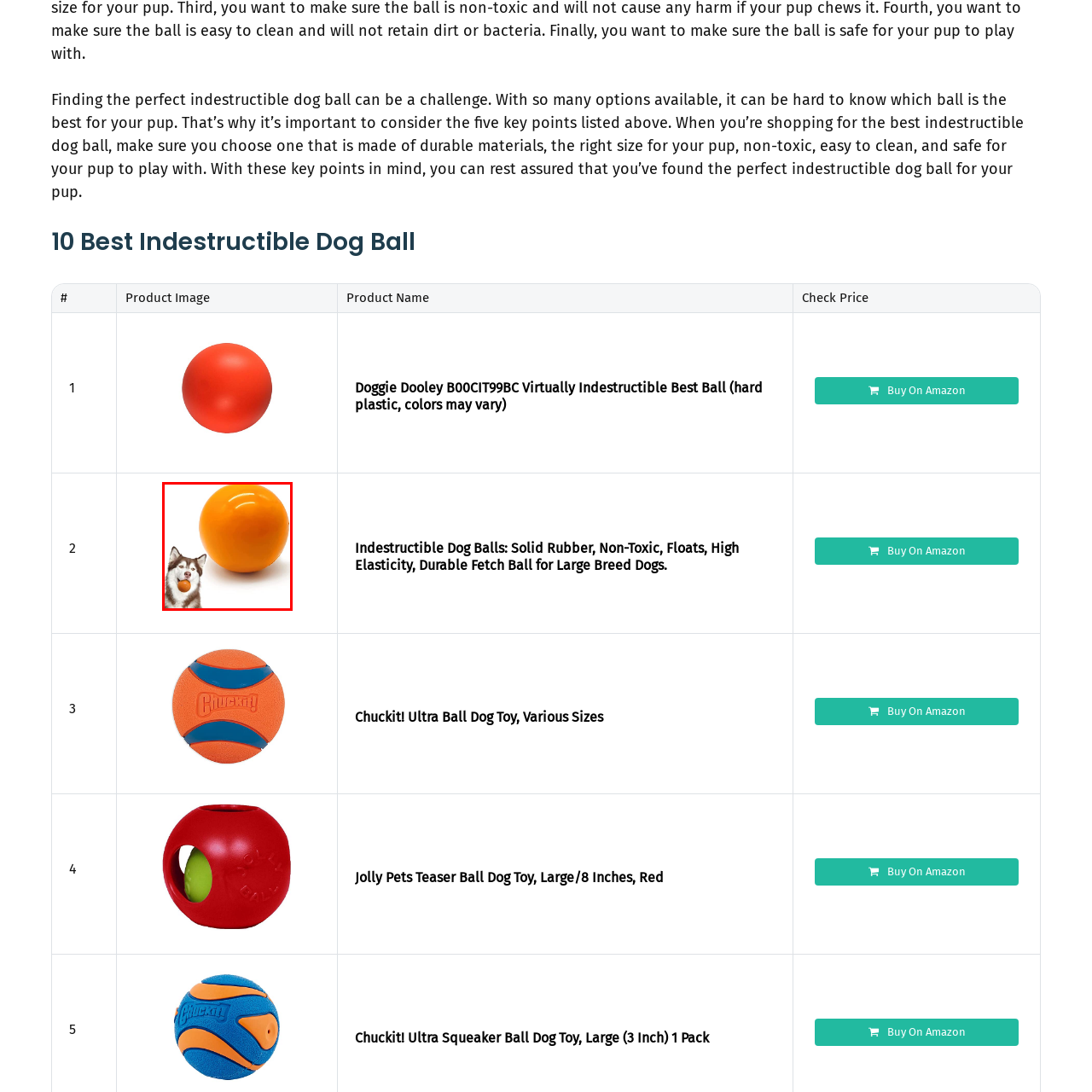Study the image inside the red outline, What breed of dog is shown in the image? 
Respond with a brief word or phrase.

Siberian Husky